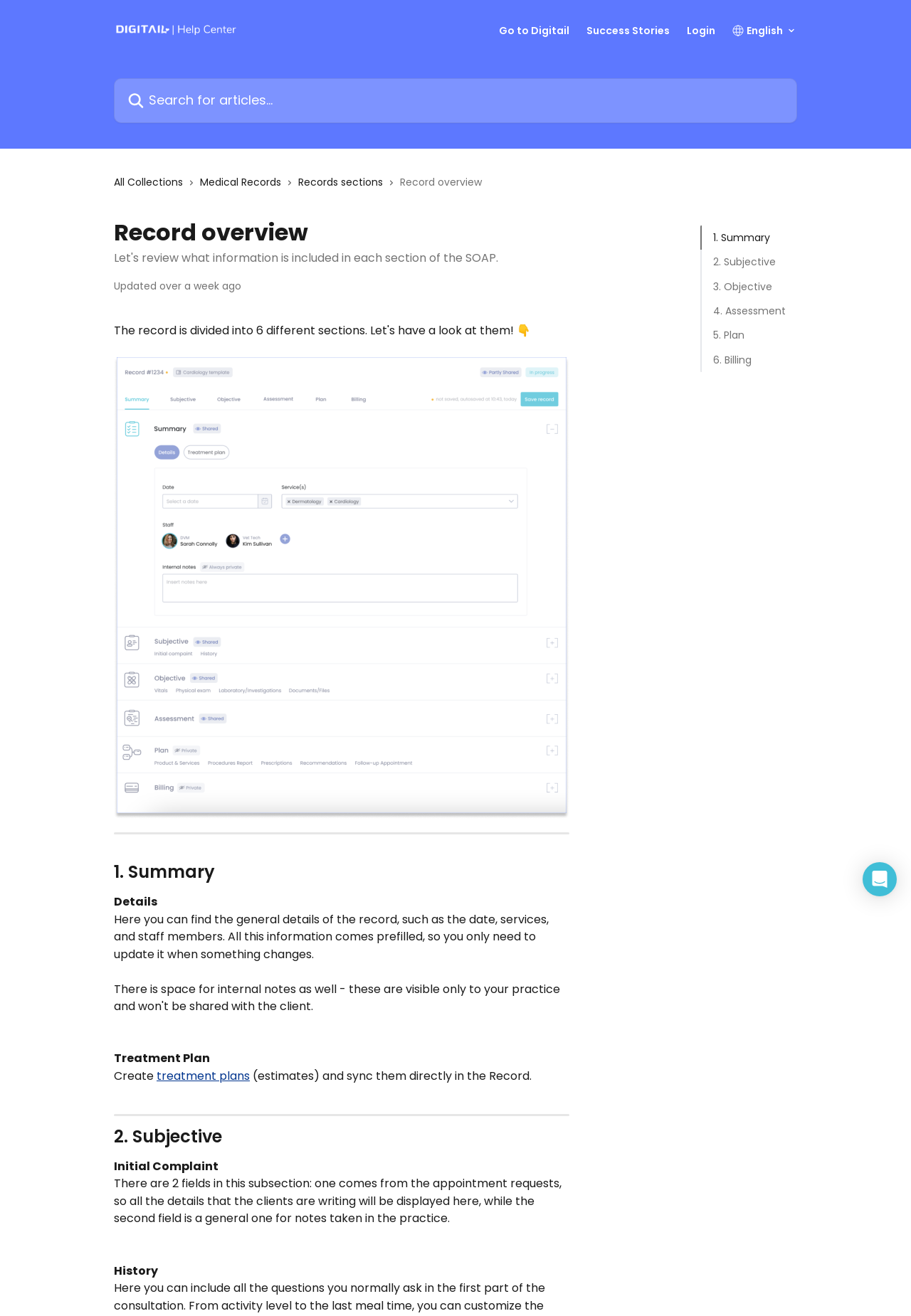Determine the bounding box coordinates of the area to click in order to meet this instruction: "Create a treatment plan".

[0.125, 0.811, 0.172, 0.824]